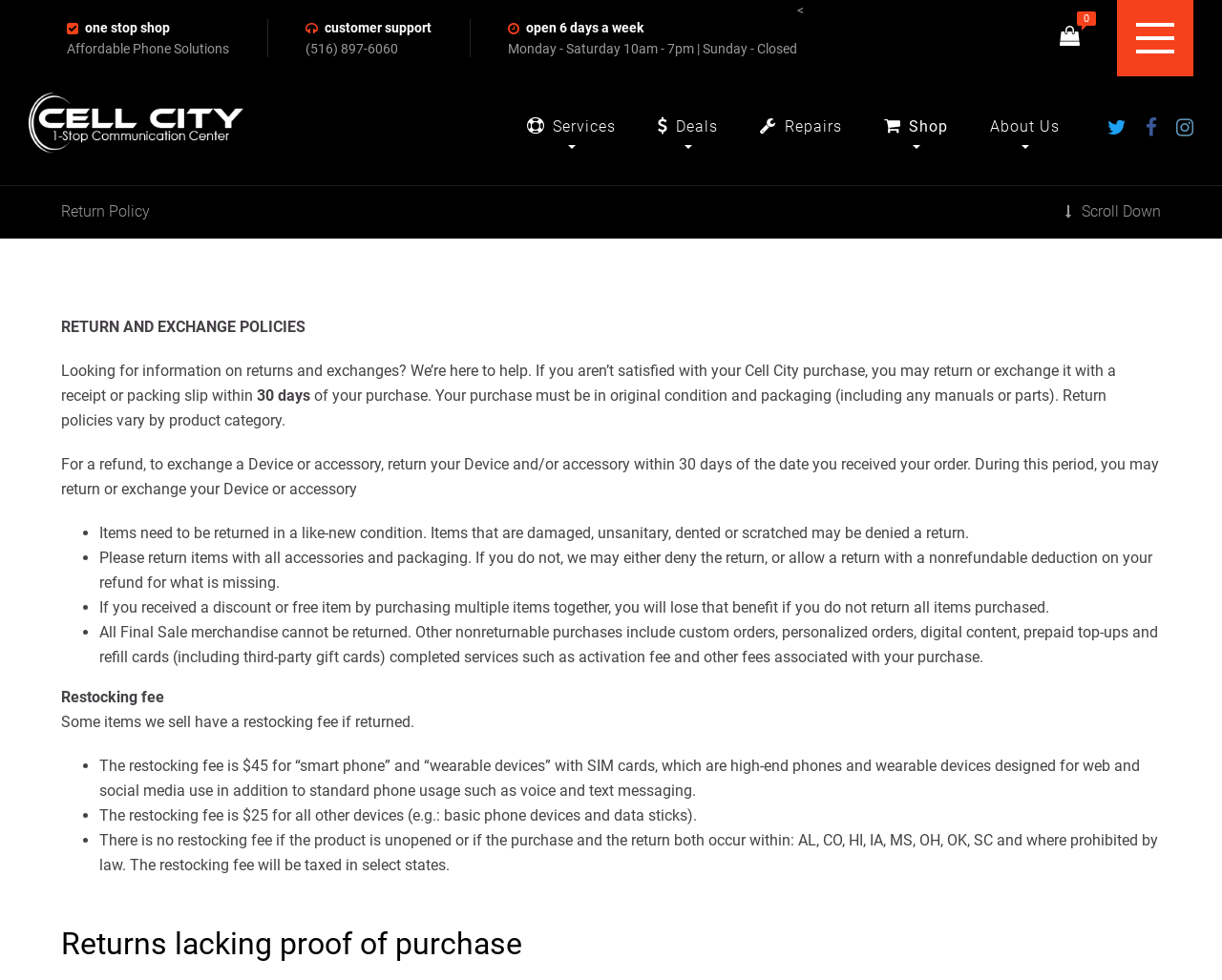What is the return policy for Cell City purchases?
Give a comprehensive and detailed explanation for the question.

According to the webpage, if you aren't satisfied with your Cell City purchase, you may return or exchange it with a receipt or packing slip within 30 days of your purchase.